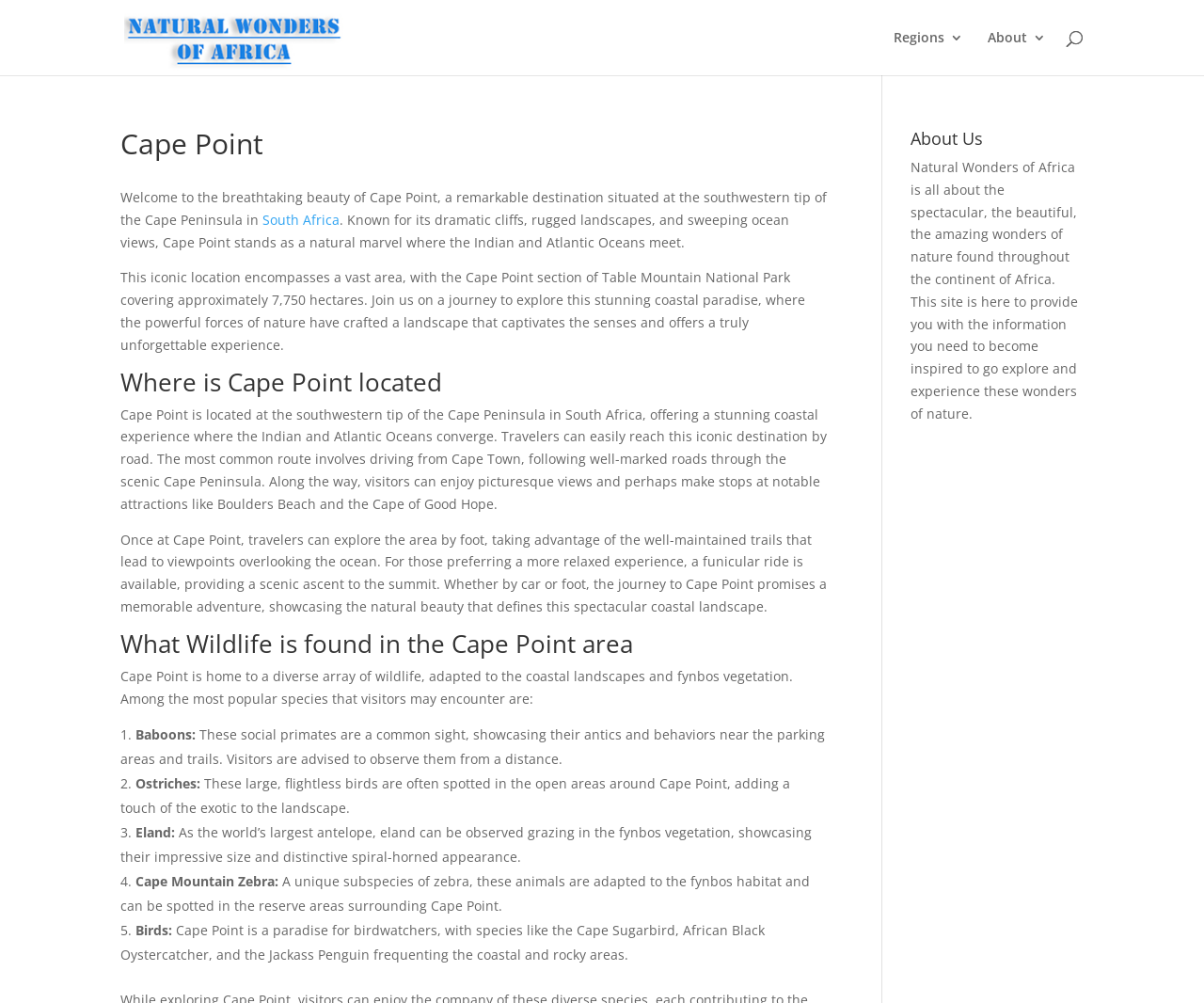Create a detailed narrative of the webpage’s visual and textual elements.

The webpage is about Cape Point, a natural wonder located at the southwestern tip of the Cape Peninsula in South Africa. At the top of the page, there is a logo with the text "Natural Wonders of Africa" and an image with the same name. Below the logo, there are three links: "Regions 3", "About 3", and a search bar.

The main content of the page is divided into sections, each with a heading. The first section is about Cape Point, with a heading "Cape Point" and a brief introduction to the location. Below the introduction, there is a link to "South Africa" and a paragraph describing the natural beauty of Cape Point.

The next section is about the location of Cape Point, with a heading "Where is Cape Point located". This section provides information on how to get to Cape Point, including driving directions and scenic stops along the way.

The following section is about the wildlife found in the Cape Point area, with a heading "What Wildlife is found in the Cape Point area". This section lists five species of wildlife that can be found in the area, including baboons, ostriches, eland, Cape Mountain Zebra, and birds. Each species is described in a brief paragraph.

To the right of the main content, there is a section with a heading "About Us". This section provides information about the website "Natural Wonders of Africa", stating that it is a resource for information about the natural wonders of Africa.

Overall, the webpage provides a wealth of information about Cape Point, including its location, natural beauty, and wildlife, as well as information about the website itself.